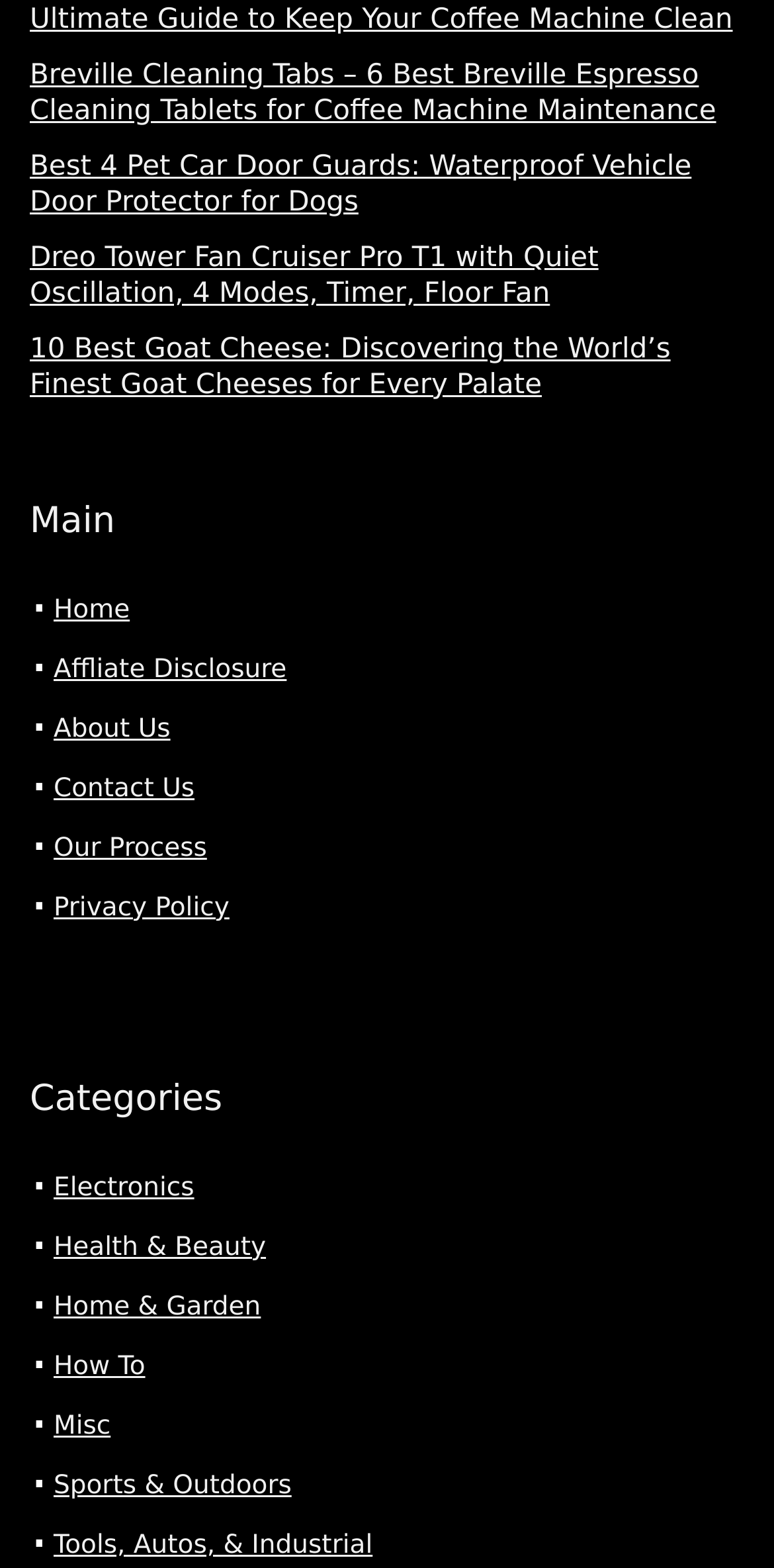Identify the bounding box coordinates of the clickable region to carry out the given instruction: "Browse Breville espresso cleaning tablets".

[0.038, 0.038, 0.925, 0.081]